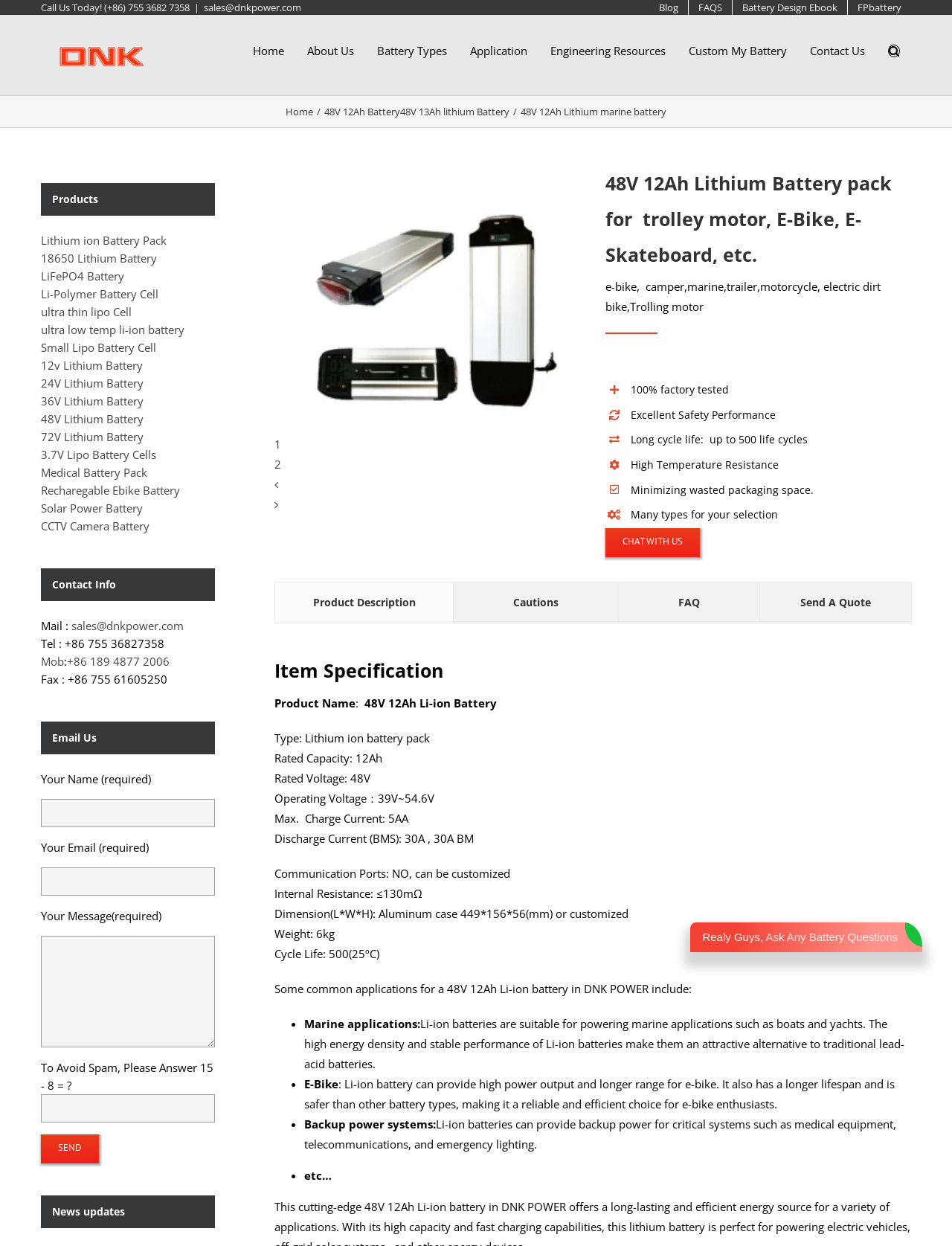Find the bounding box coordinates for the element that must be clicked to complete the instruction: "Get an appointment with the DMV faster". The coordinates should be four float numbers between 0 and 1, indicated as [left, top, right, bottom].

None